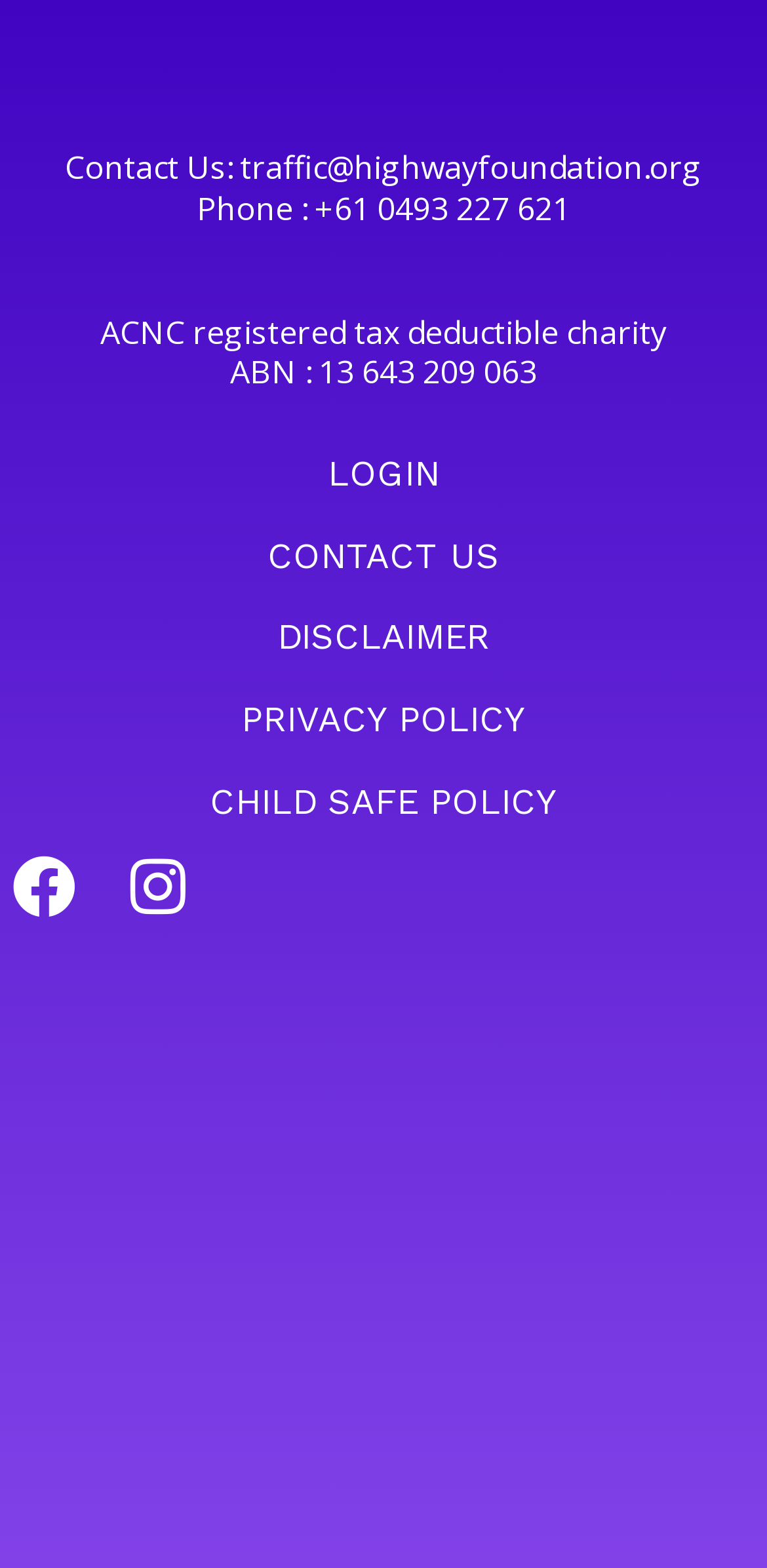Determine the bounding box coordinates for the area that should be clicked to carry out the following instruction: "Contact us through email".

[0.085, 0.093, 0.915, 0.251]